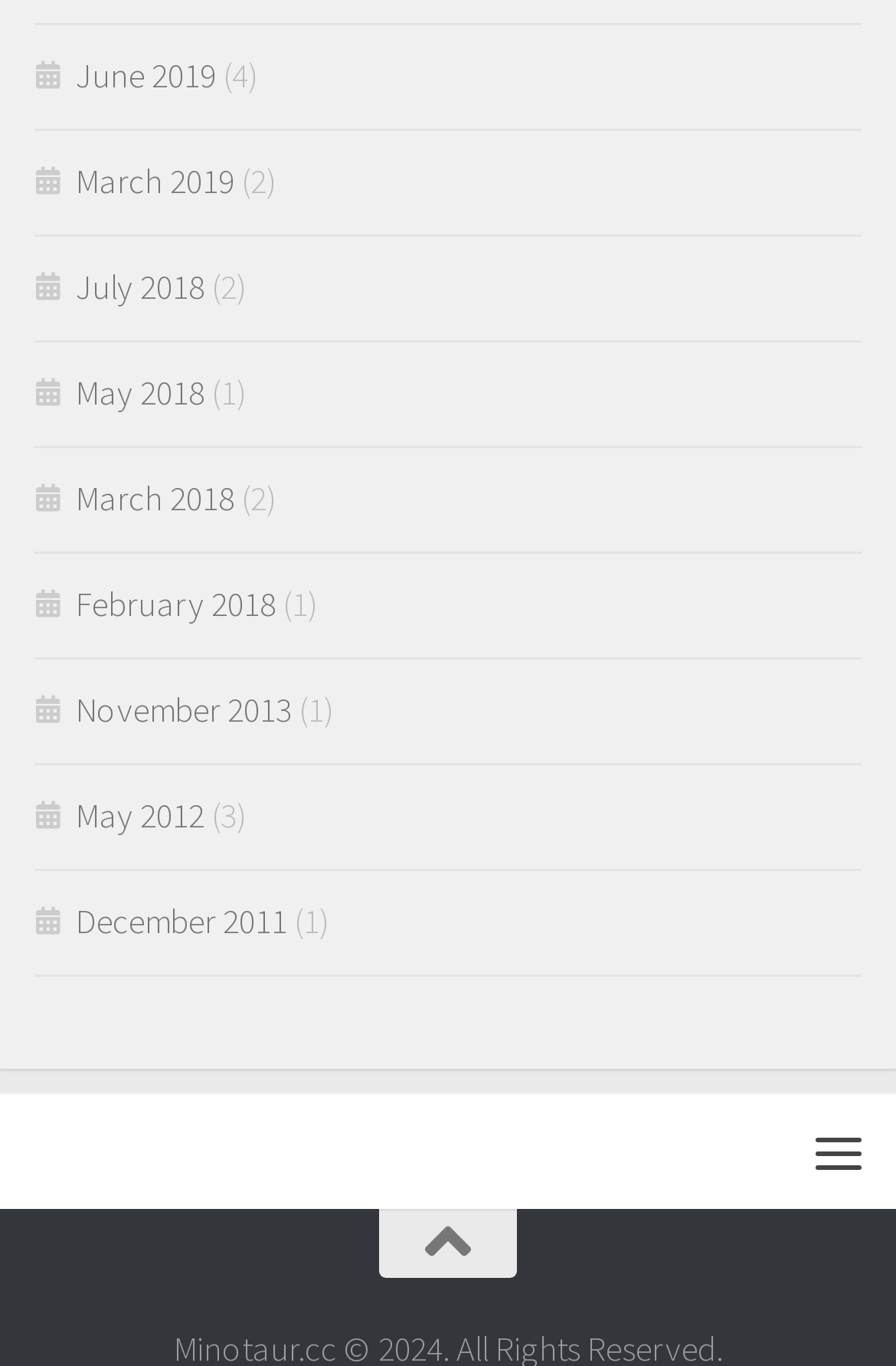Please identify the coordinates of the bounding box for the clickable region that will accomplish this instruction: "Open Menu".

[0.872, 0.801, 1.0, 0.885]